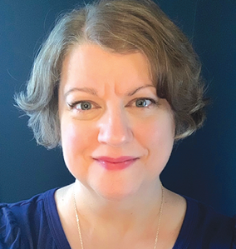Answer the following query with a single word or phrase:
Who is the author of the article 'The Holidays'?

Julie Styles